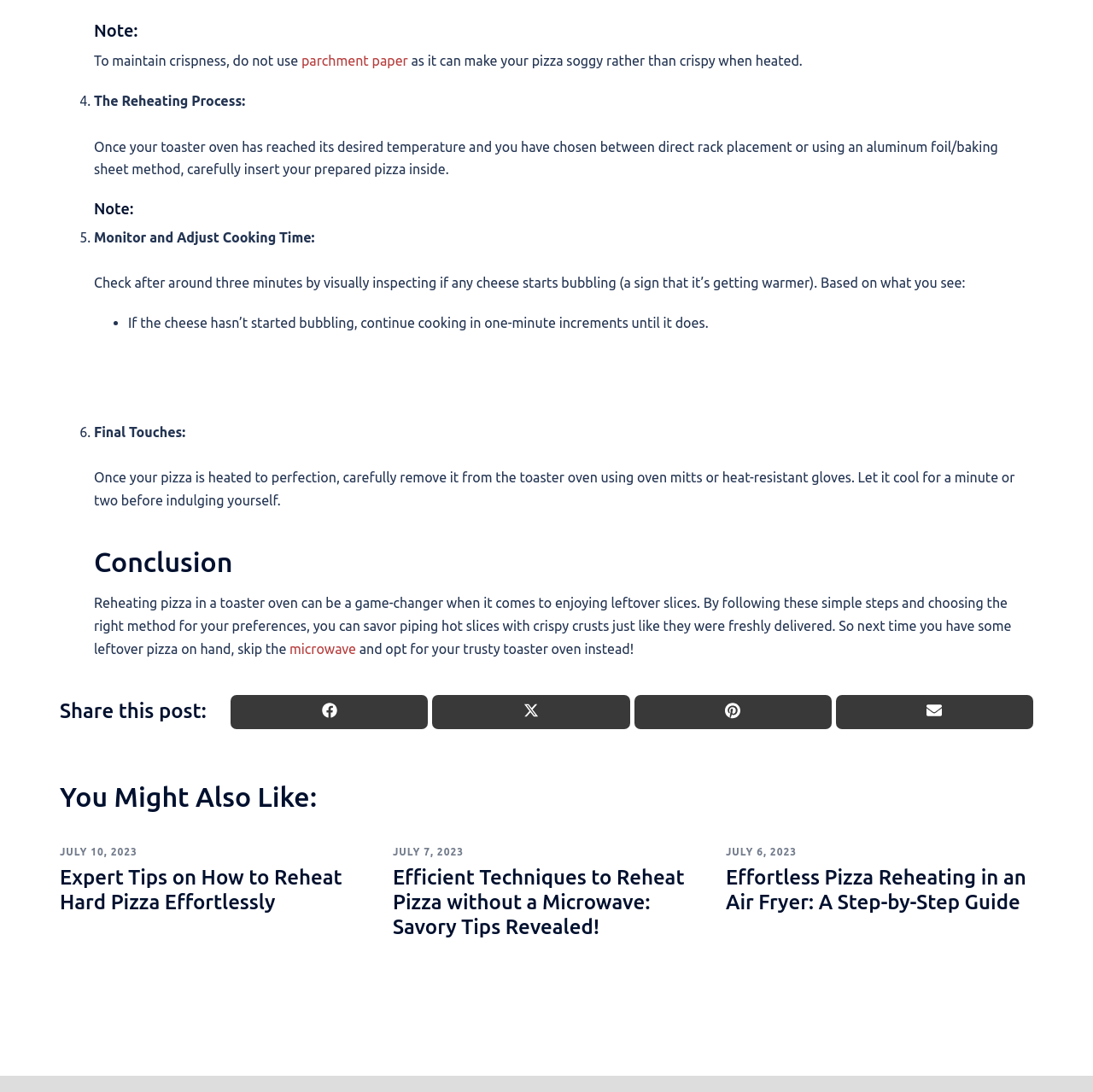What is the final step after reheating the pizza?
Kindly give a detailed and elaborate answer to the question.

According to the webpage, once the pizza is heated to perfection, the final step is to carefully remove it from the toaster oven using oven mitts or heat-resistant gloves and let it cool for a minute or two before serving.